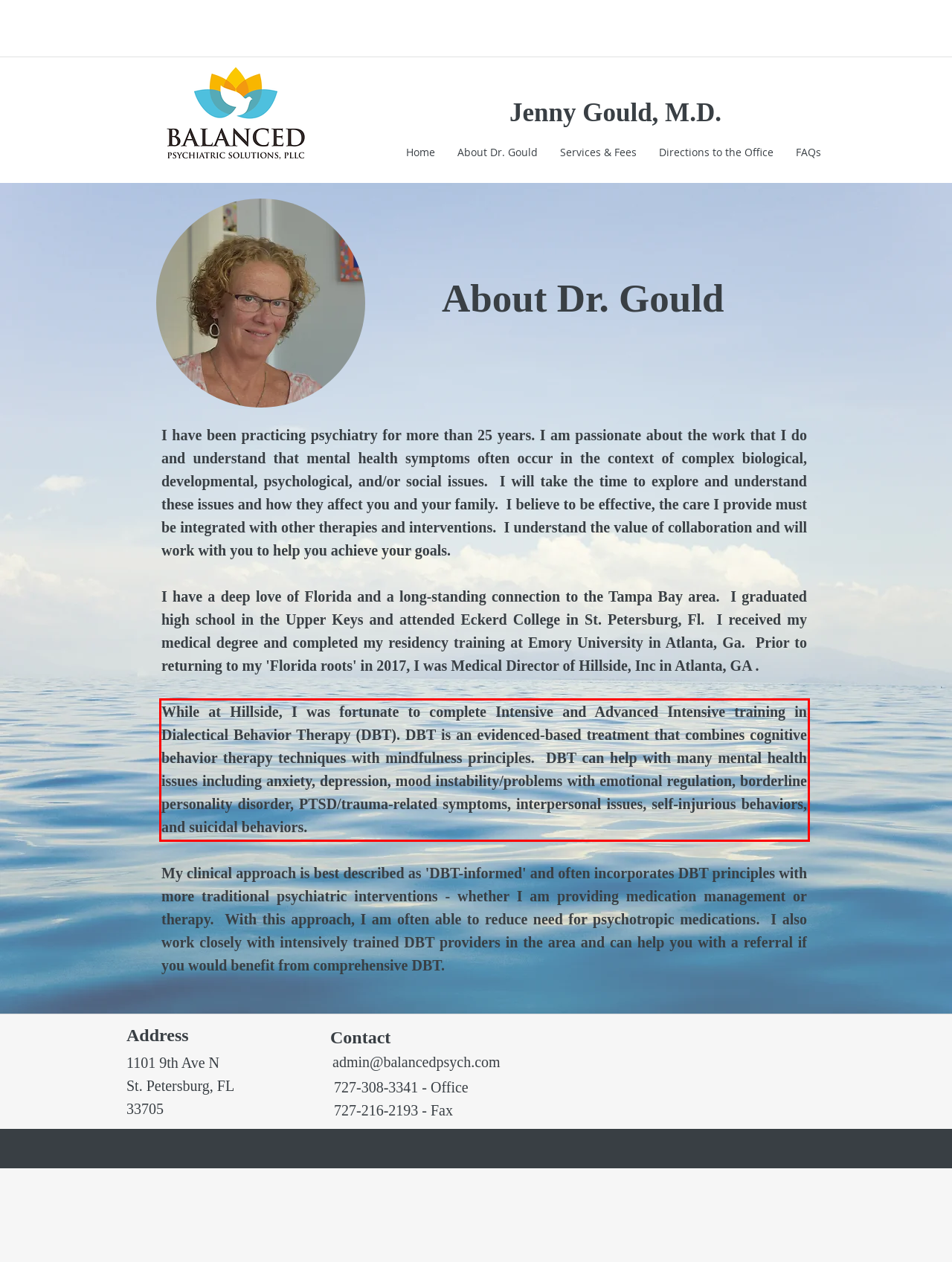Extract and provide the text found inside the red rectangle in the screenshot of the webpage.

While at Hillside, I was fortunate to complete Intensive and Advanced Intensive training in Dialectical Behavior Therapy (DBT). DBT is an evidenced-based treatment that combines cognitive behavior therapy techniques with mindfulness principles. DBT can help with many mental health issues including anxiety, depression, mood instability/problems with emotional regulation, borderline personality disorder, PTSD/trauma-related symptoms, interpersonal issues, self-injurious behaviors, and suicidal behaviors.